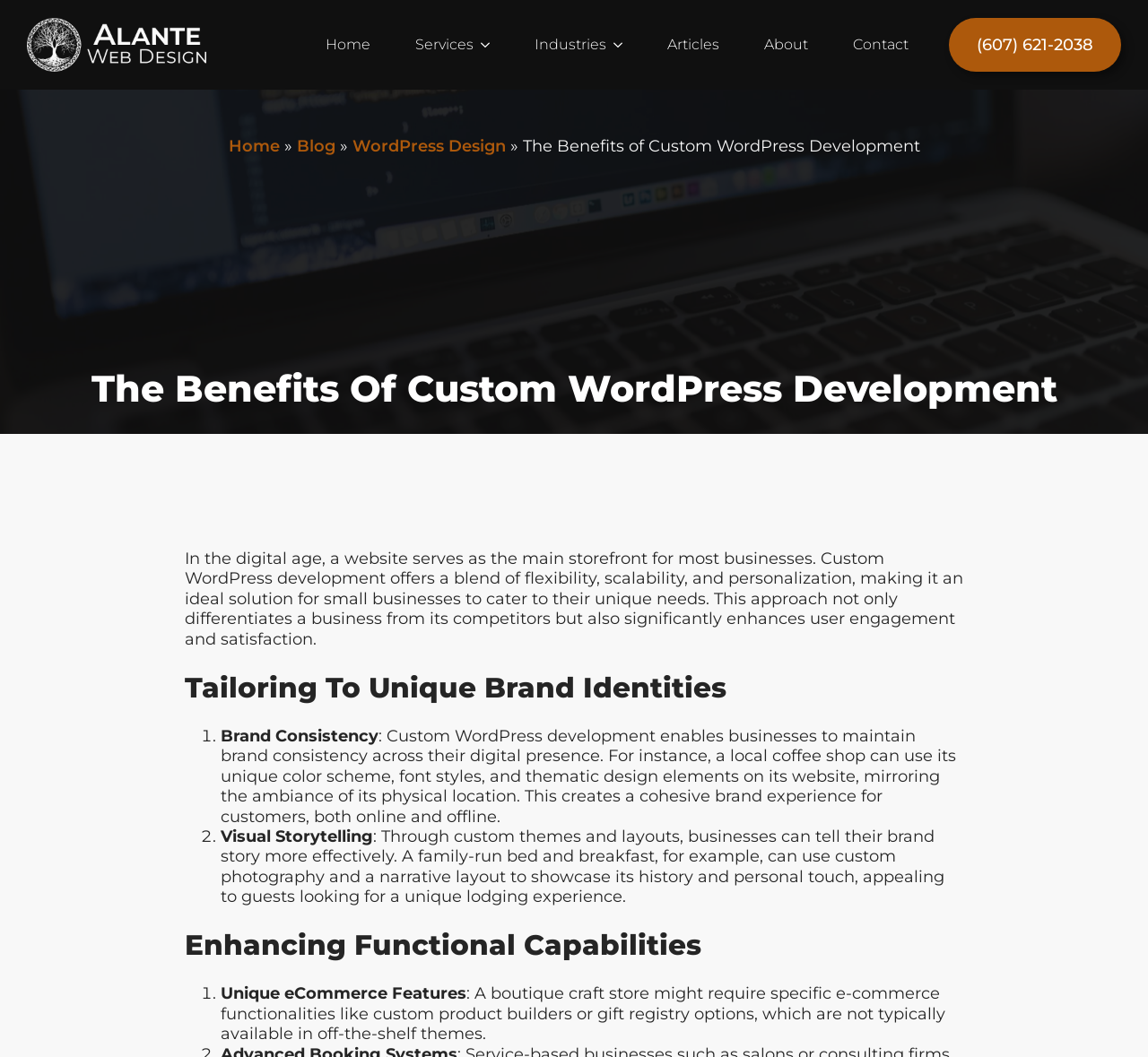Identify the bounding box coordinates for the UI element mentioned here: "Home". Provide the coordinates as four float values between 0 and 1, i.e., [left, top, right, bottom].

[0.199, 0.129, 0.243, 0.148]